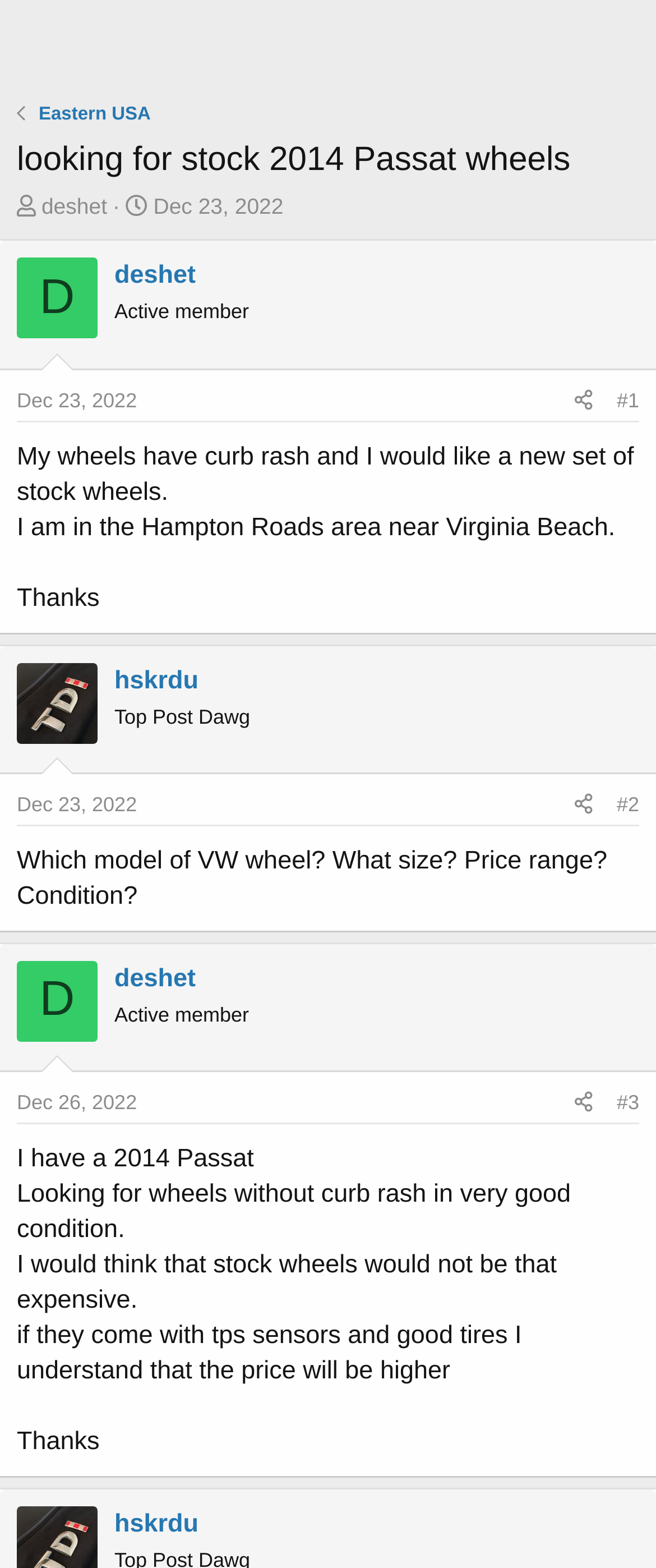What is the name of the forum software used?
Look at the image and answer the question using a single word or phrase.

XenForo